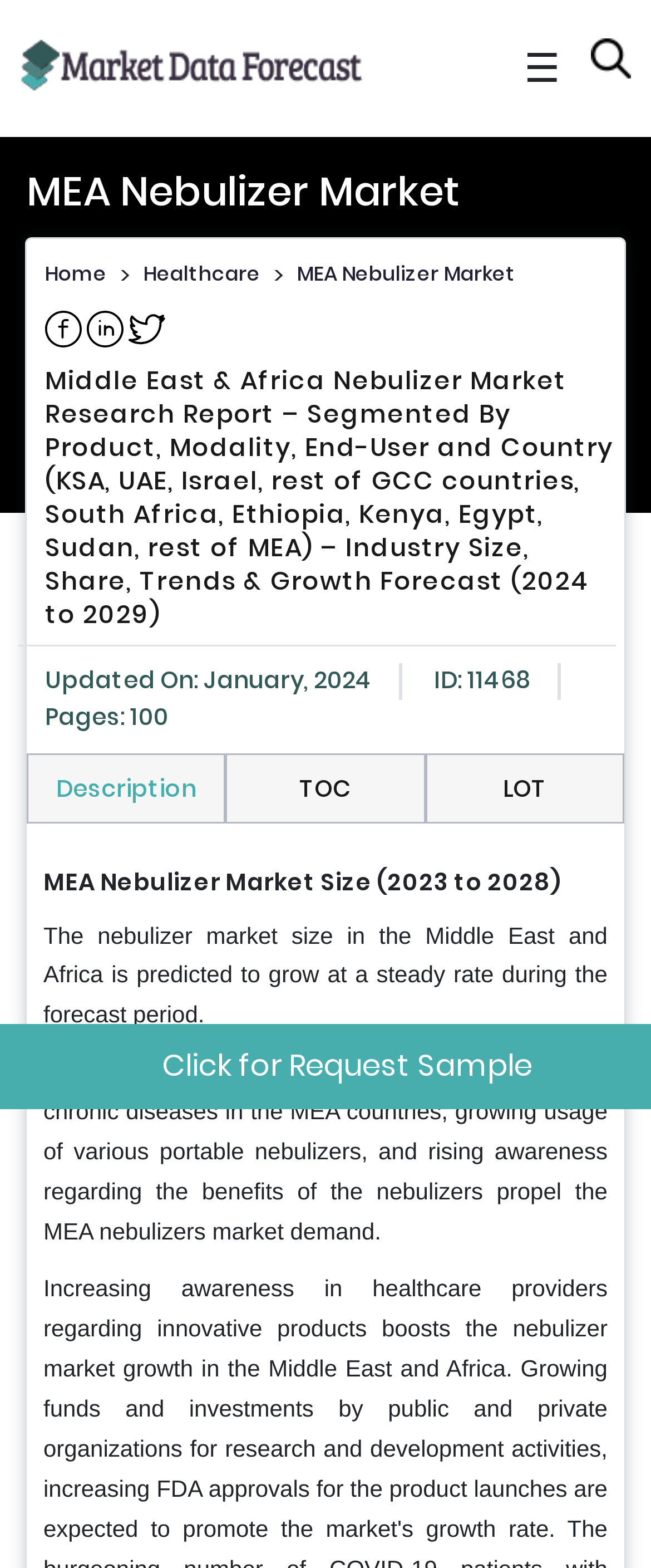Utilize the details in the image to thoroughly answer the following question: What is the purpose of the nebulizers?

The static text 'Y-O-Y growth in the aging population suffering from chronic diseases in the MEA countries, growing usage of various portable nebulizers, and rising awareness regarding the benefits of the nebulizers propel the MEA nebulizers market demand.' implies that one of the purposes of nebulizers is to provide benefits for people suffering from chronic diseases.